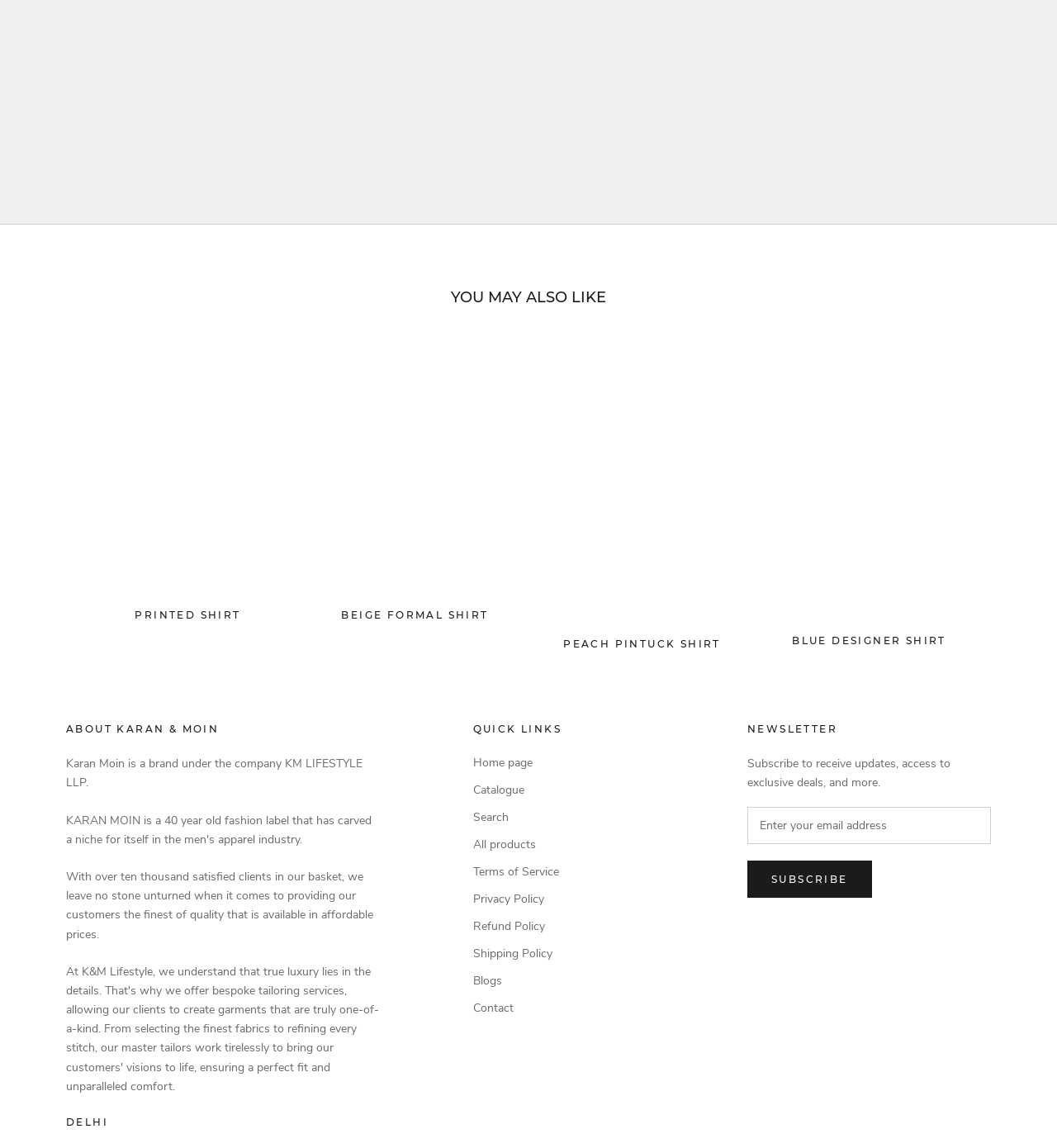Answer the question with a single word or phrase: 
What is the purpose of the 'NEWSLETTER' section?

To subscribe for updates